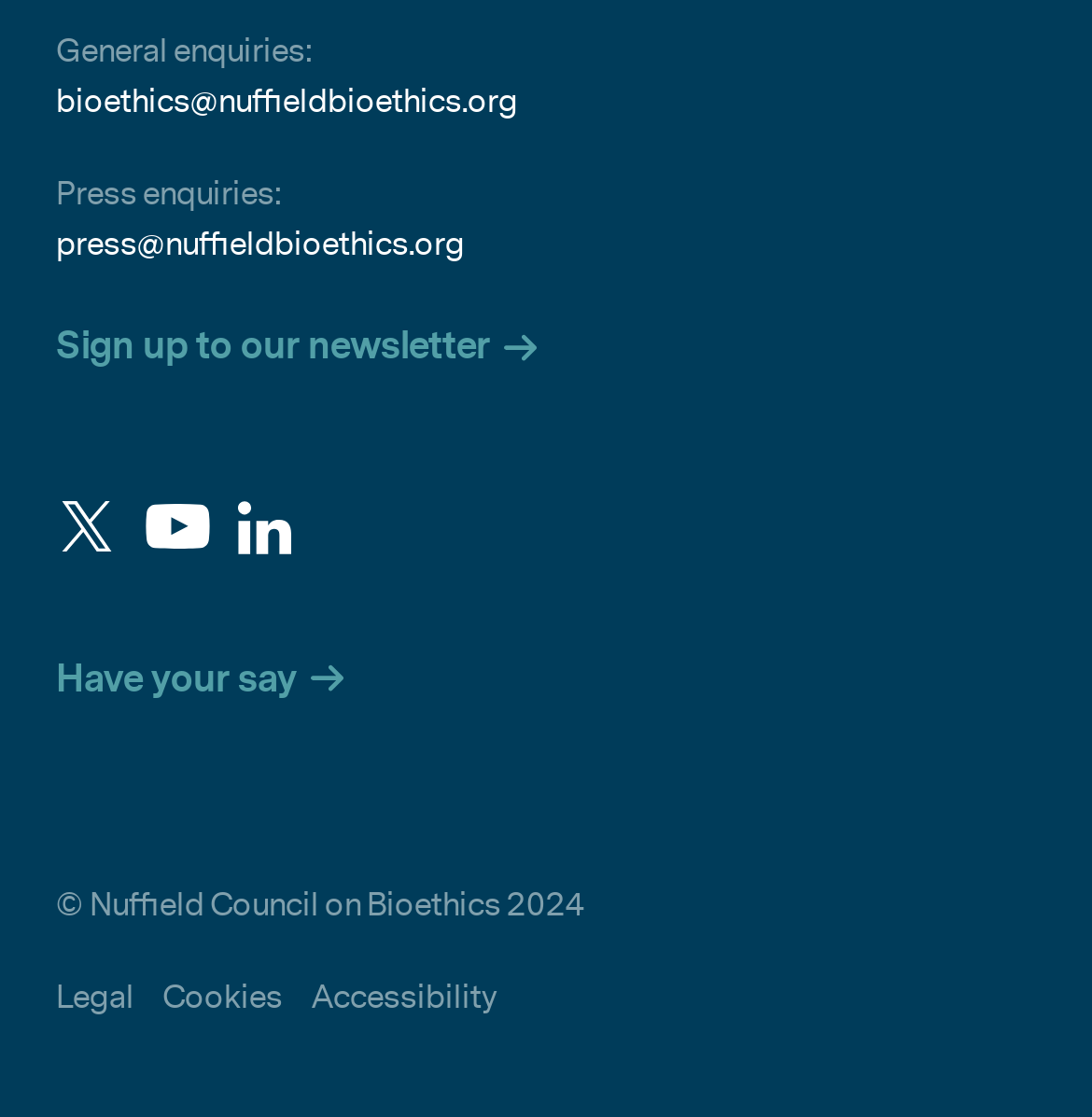What are the footer links on the webpage?
Provide an in-depth and detailed answer to the question.

I found the footer links by looking at the link elements at the bottom of the webpage, which contain the text 'Legal', 'Cookies', and 'Accessibility', indicating that these are the footer links on the webpage.